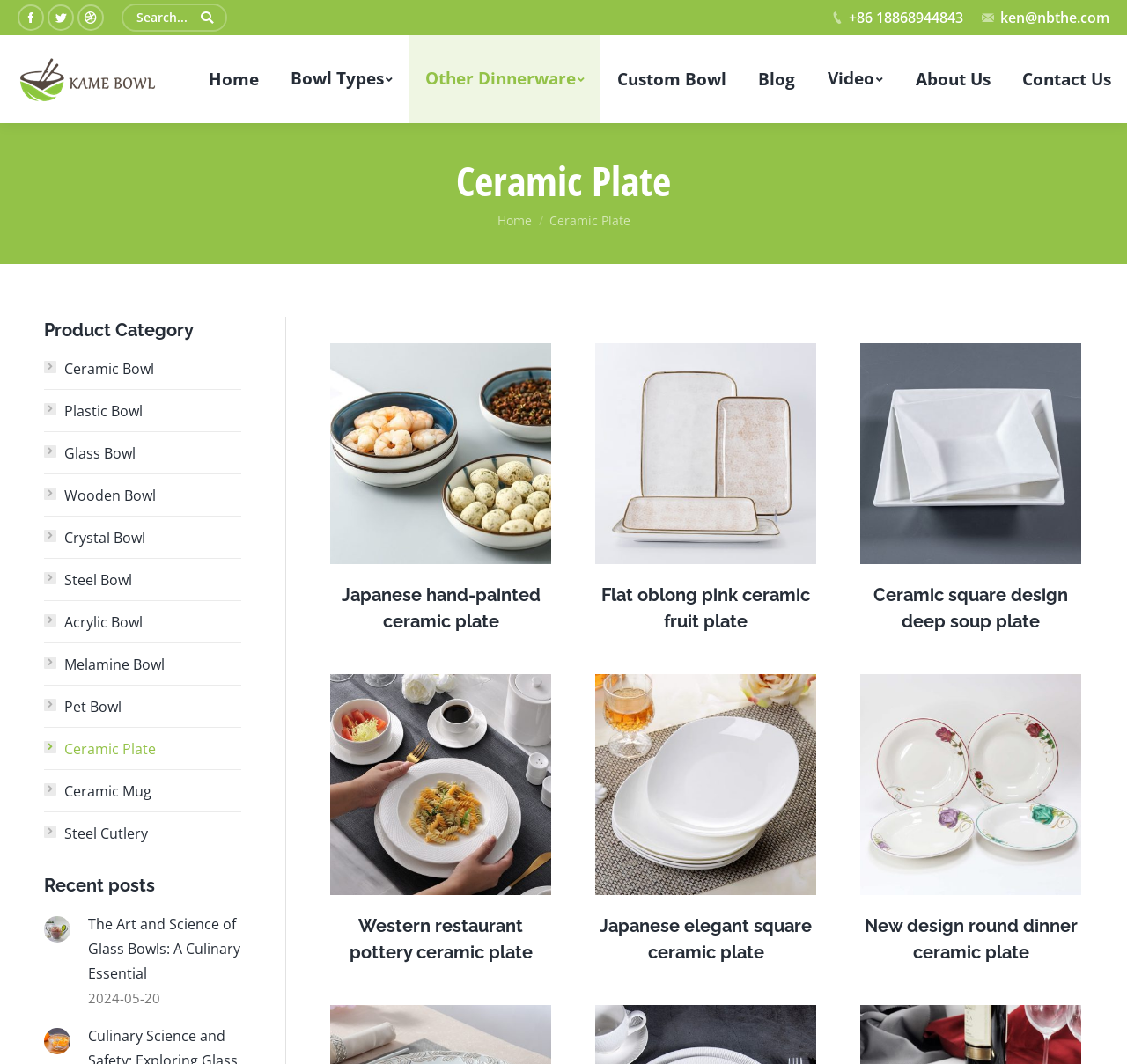Determine the bounding box coordinates for the area you should click to complete the following instruction: "Visit Facebook page".

[0.016, 0.004, 0.039, 0.029]